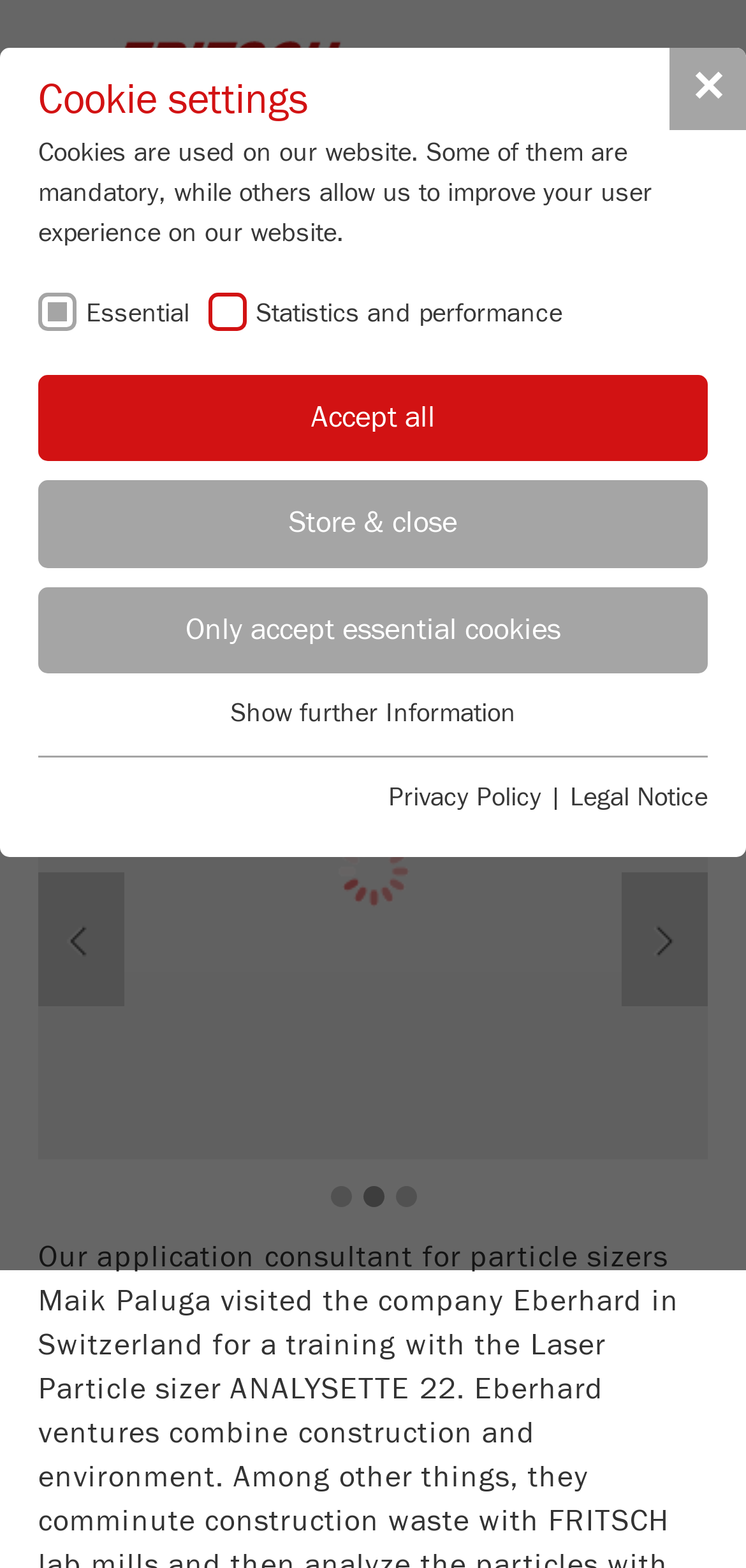What is the company name of Maik Paluga?
Answer the question with as much detail as you can, using the image as a reference.

I found the answer by looking at the text 'FRITSCH GmbH - Milling and Sizing' which is below the name 'M.Sc. (Phys.) Maik Paluga', suggesting that FRITSCH GmbH is the company name of Maik Paluga.